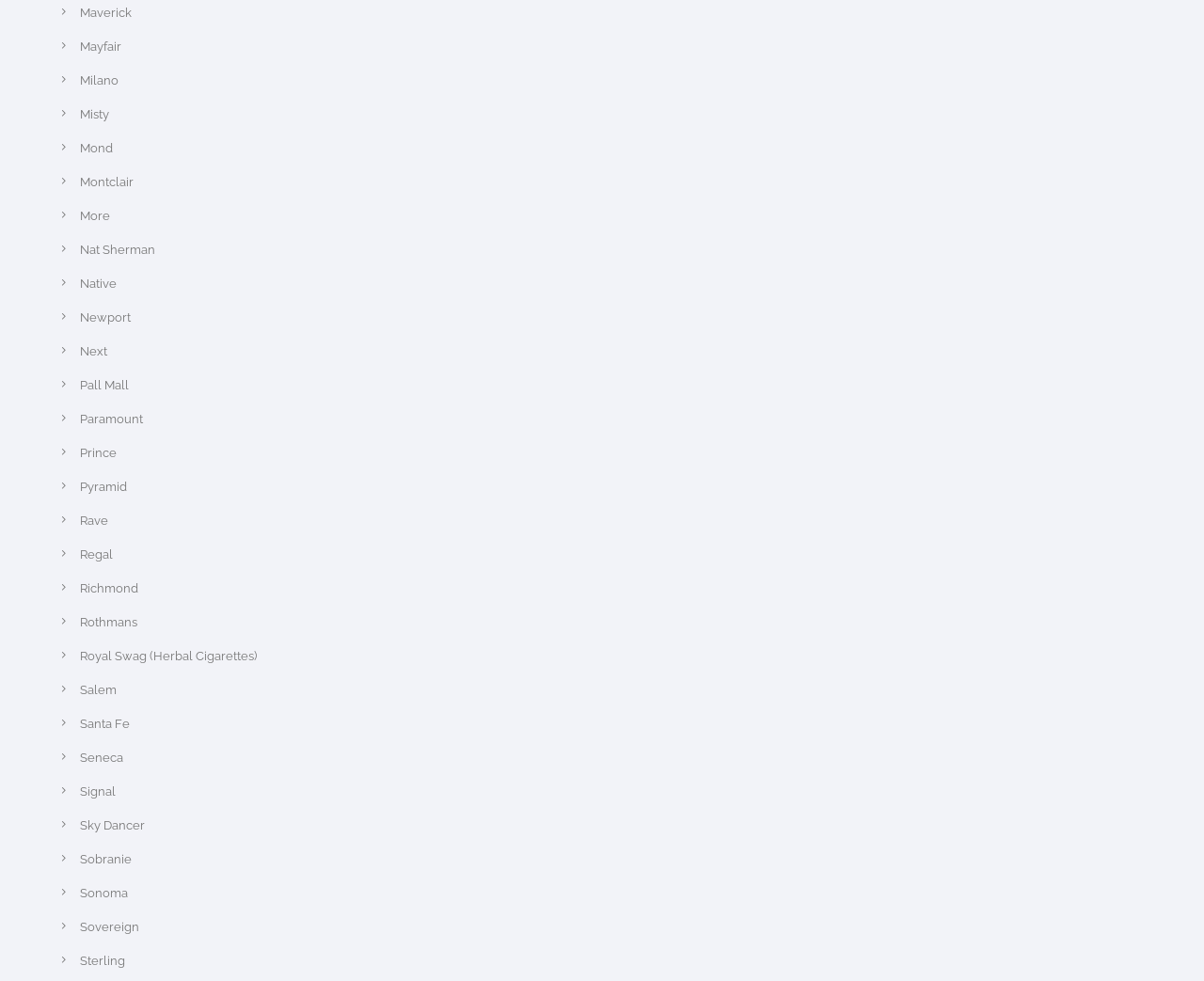Kindly respond to the following question with a single word or a brief phrase: 
Are the brands listed in alphabetical order?

Yes